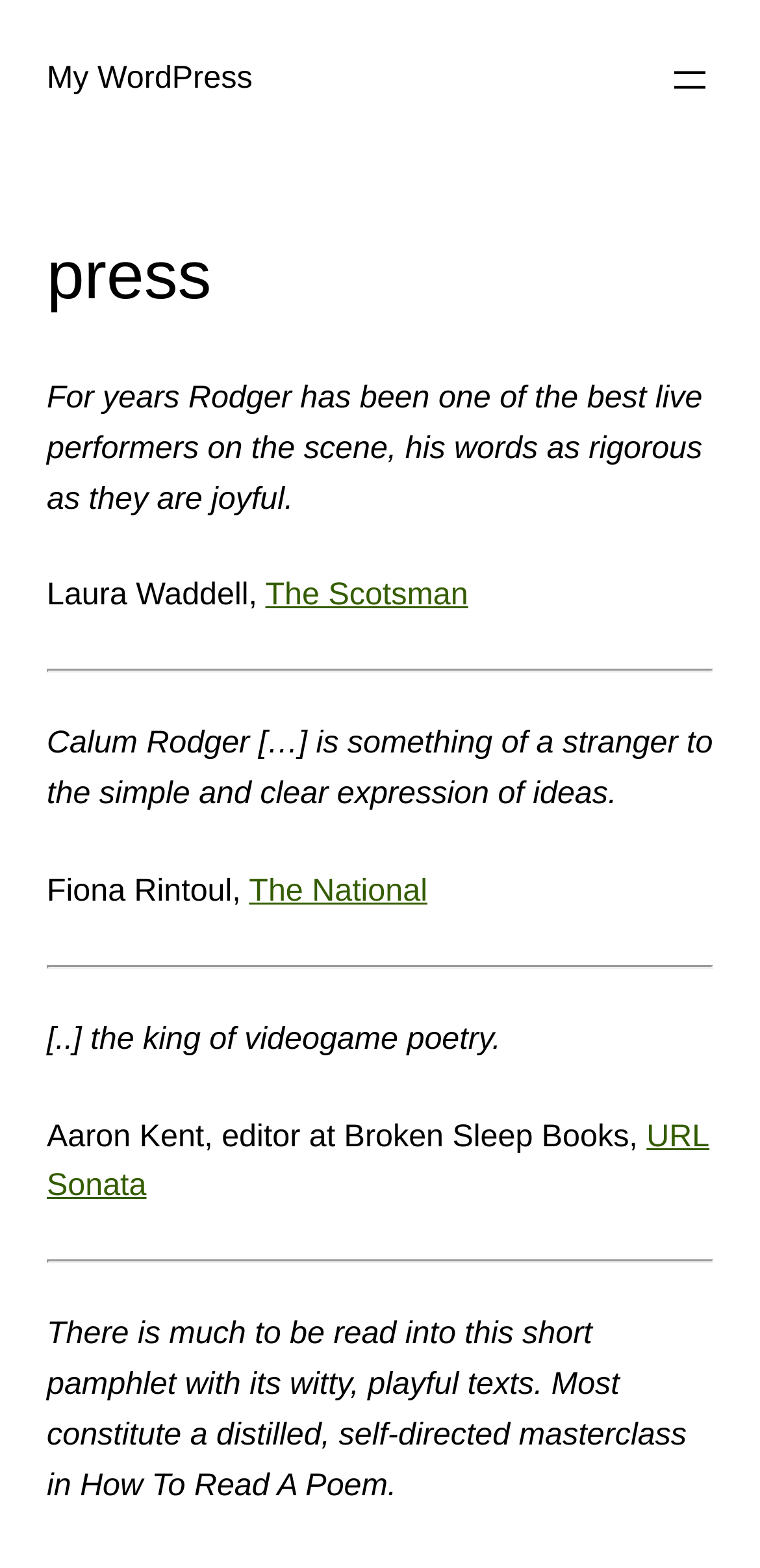Predict the bounding box of the UI element based on the description: "Business Opportunity". The coordinates should be four float numbers between 0 and 1, formatted as [left, top, right, bottom].

None